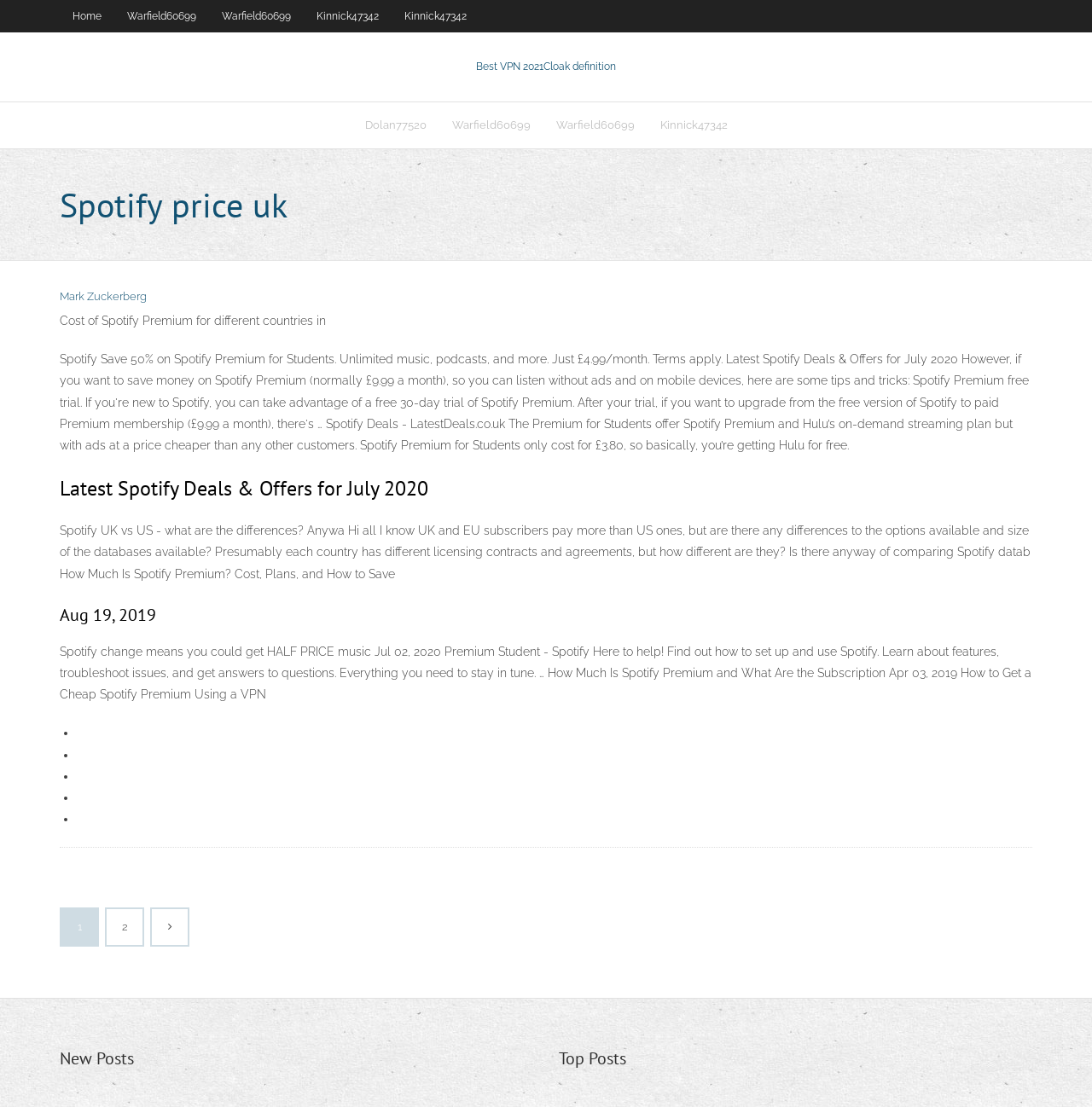Specify the bounding box coordinates of the area to click in order to execute this command: 'Go to page 2'. The coordinates should consist of four float numbers ranging from 0 to 1, and should be formatted as [left, top, right, bottom].

[0.098, 0.822, 0.13, 0.854]